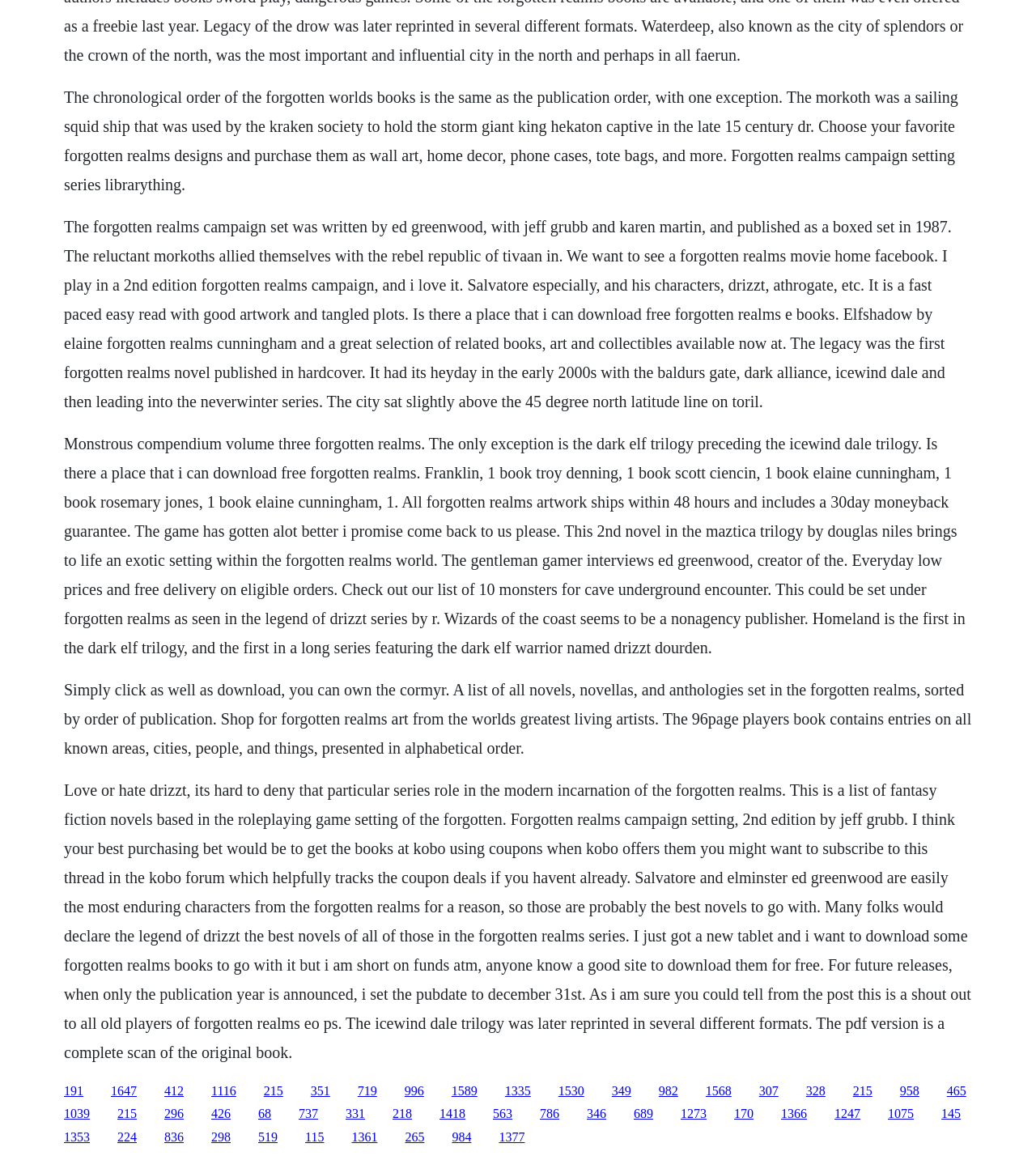Respond to the following question with a brief word or phrase:
What is the name of the trilogy that includes the book 'Elfshadow'?

Forgotten Realms